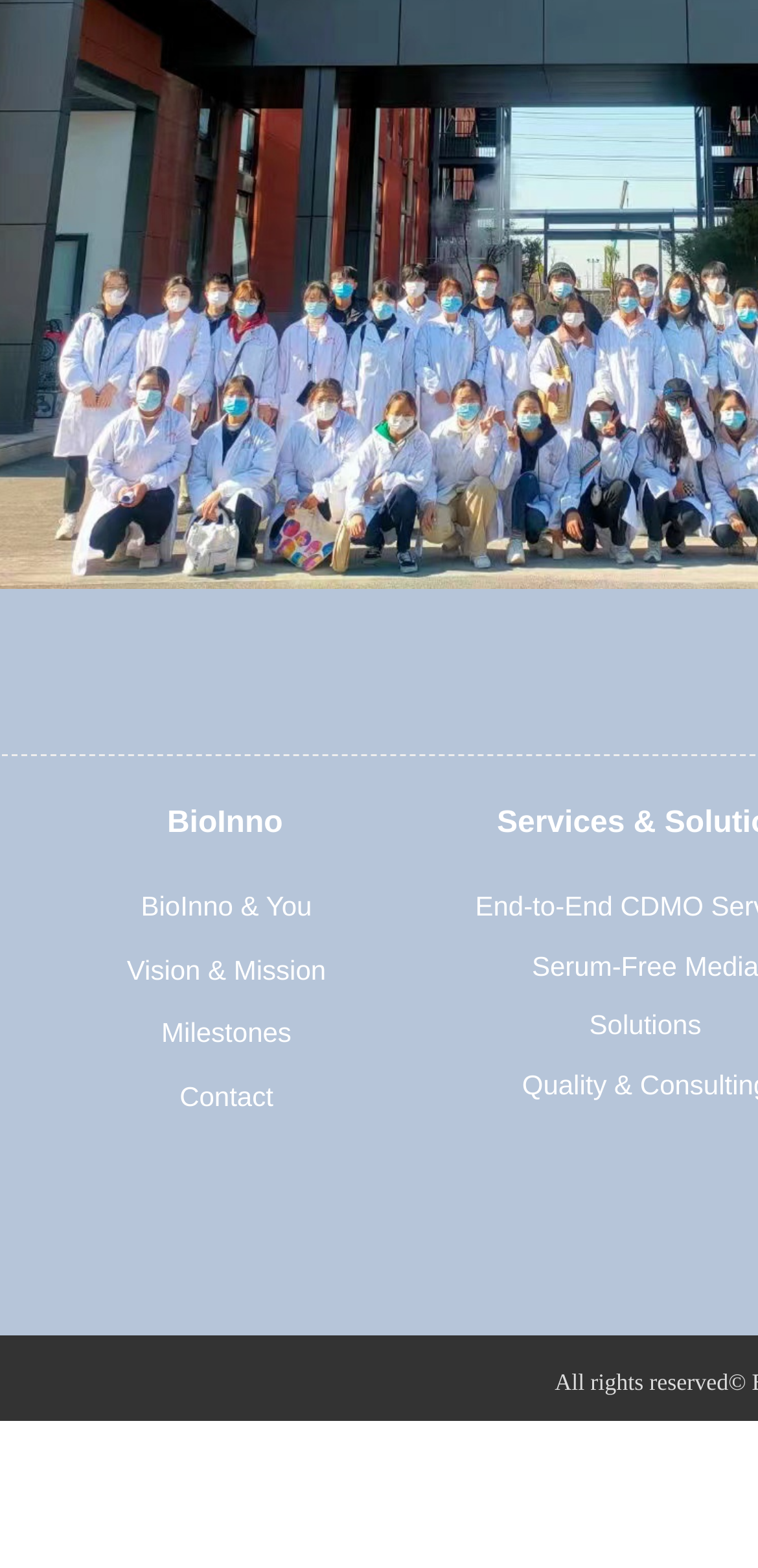Determine the bounding box coordinates for the UI element with the following description: "BioInno". The coordinates should be four float numbers between 0 and 1, represented as [left, top, right, bottom].

[0.054, 0.497, 0.54, 0.55]